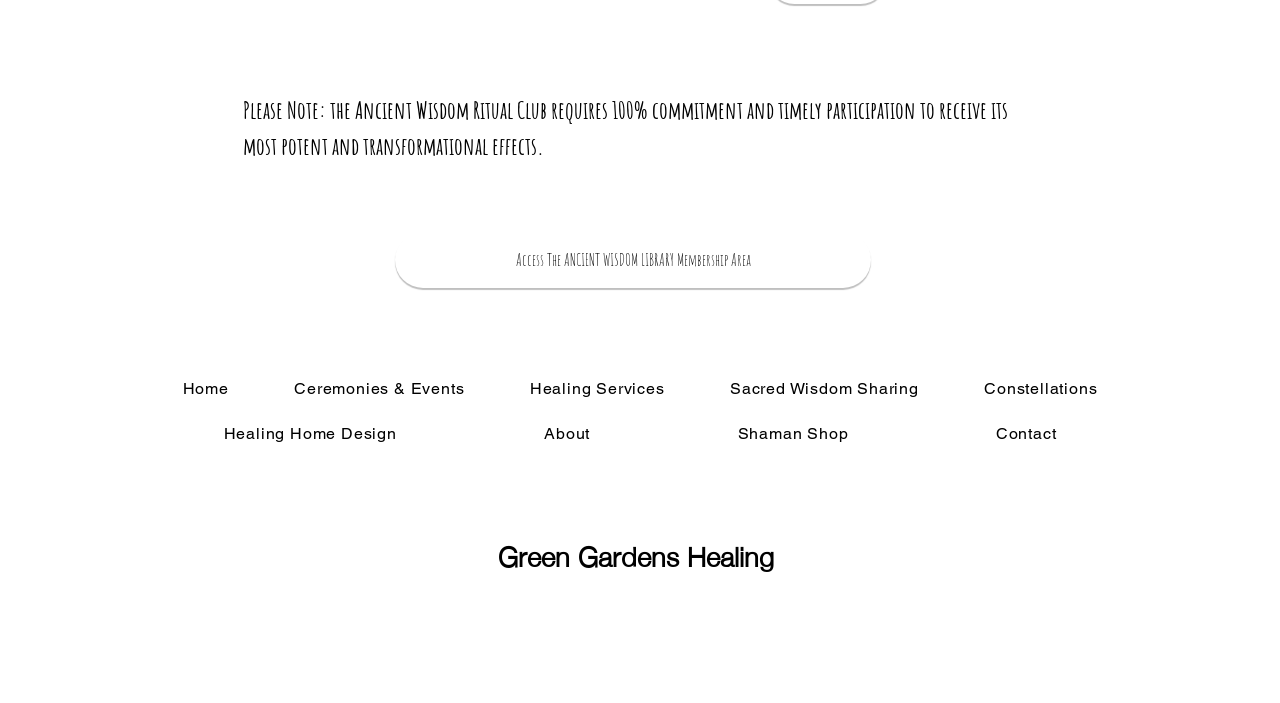Please provide a one-word or phrase answer to the question: 
How many links are in the navigation menu?

8